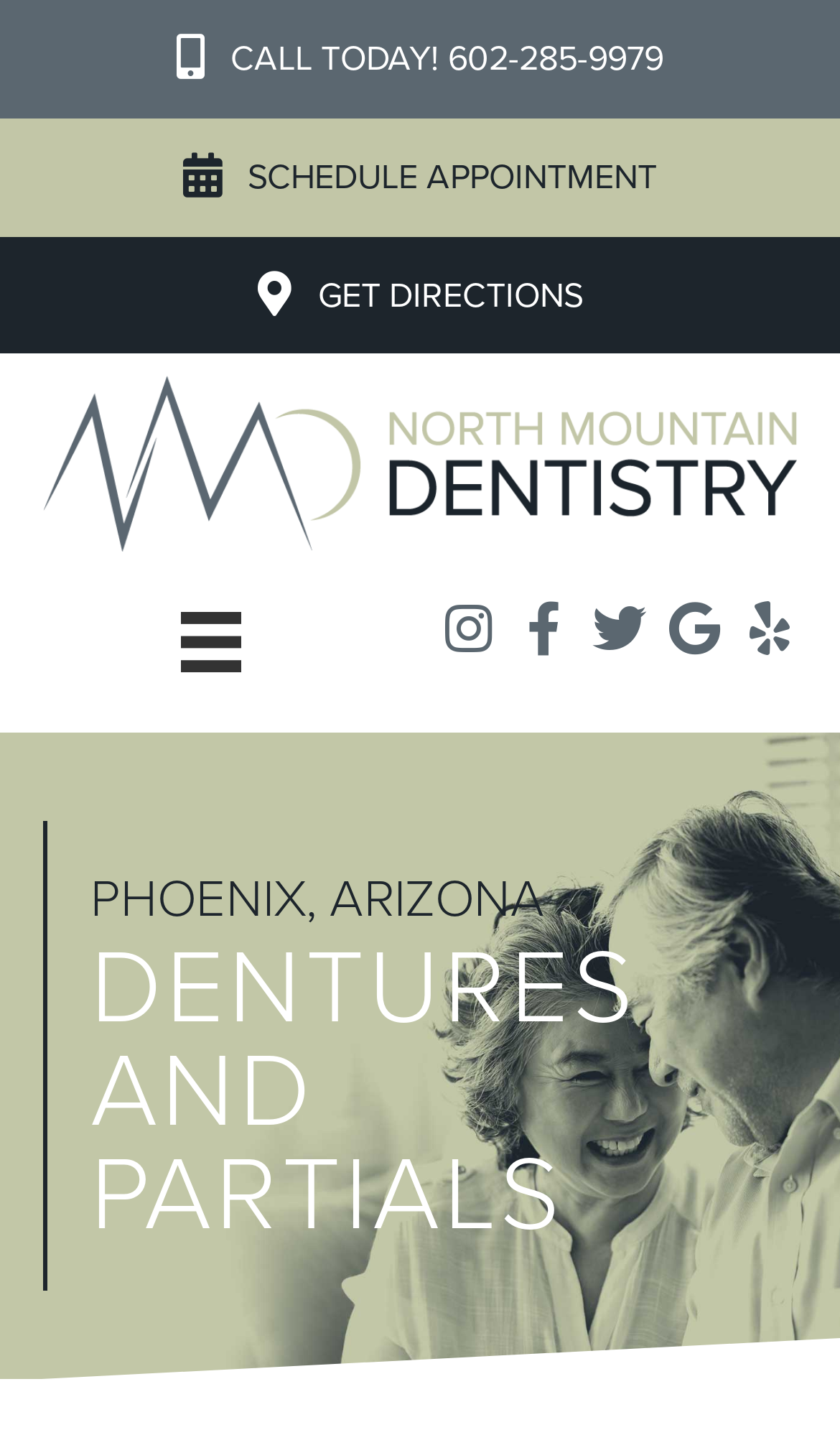Please provide the bounding box coordinates for the element that needs to be clicked to perform the instruction: "Visit the dentist's Instagram page". The coordinates must consist of four float numbers between 0 and 1, formatted as [left, top, right, bottom].

[0.526, 0.42, 0.59, 0.463]